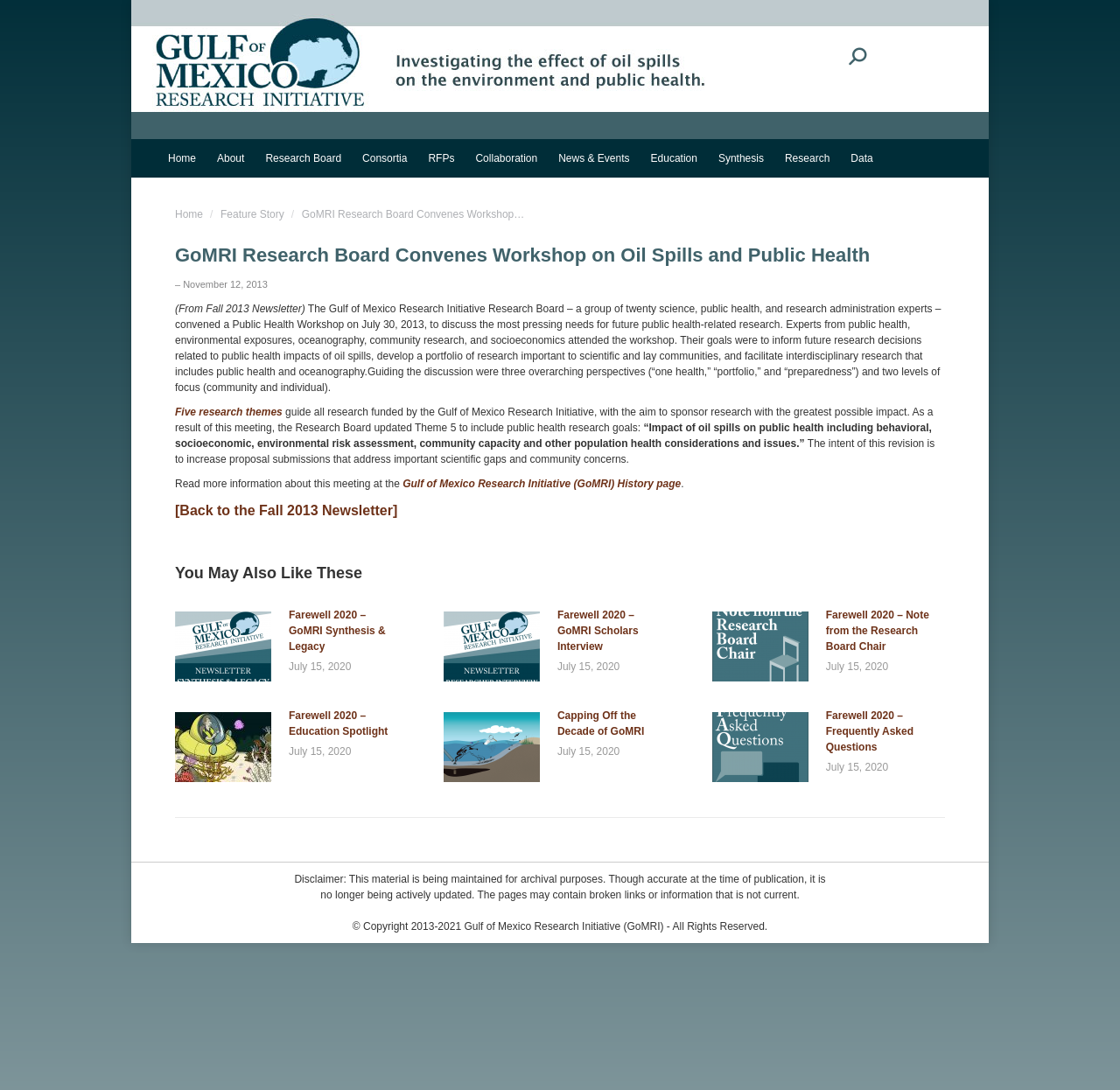Identify the bounding box of the HTML element described as: "Synthesis".

[0.632, 0.136, 0.691, 0.155]